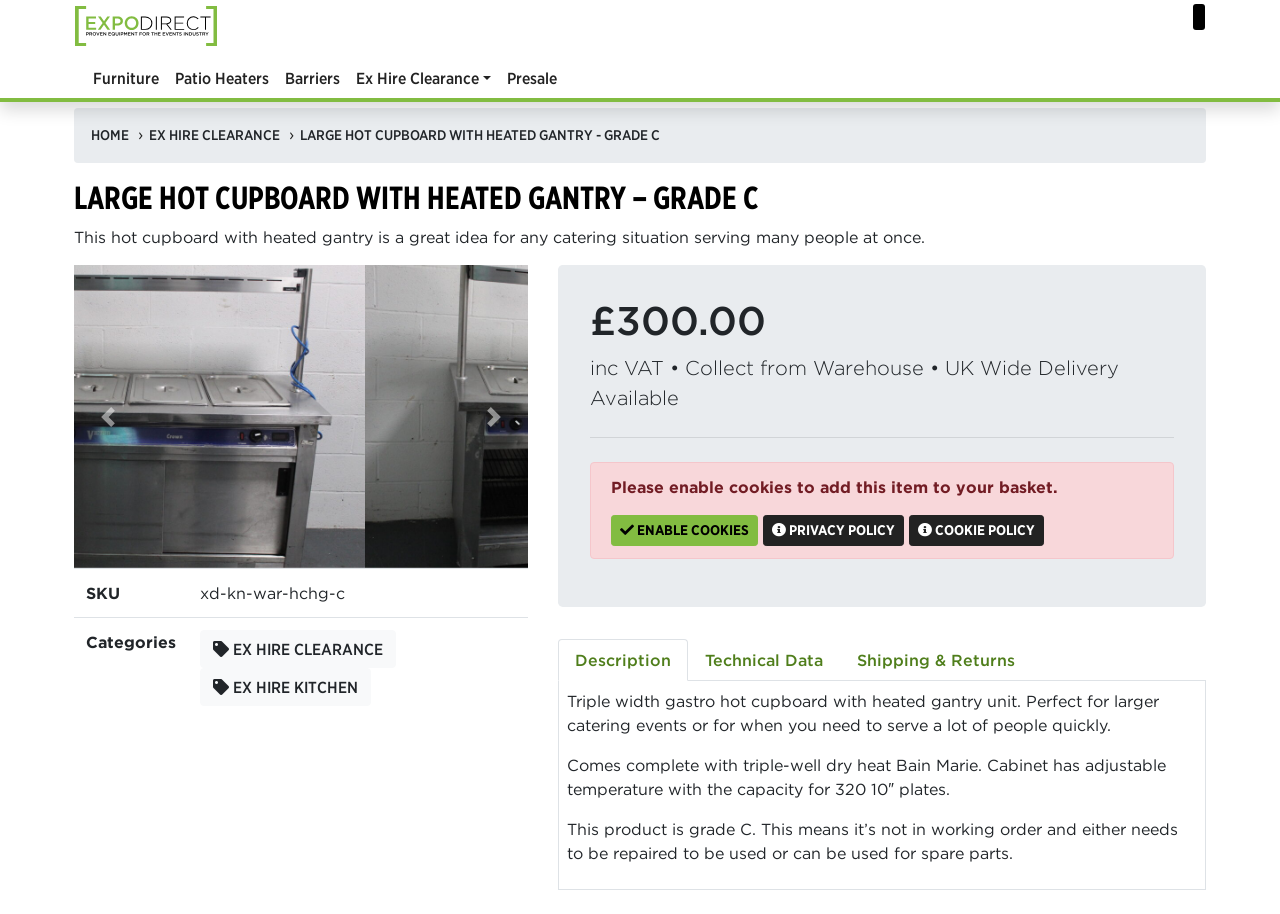Locate the coordinates of the bounding box for the clickable region that fulfills this instruction: "Click the 'Furniture' link".

[0.066, 0.063, 0.13, 0.107]